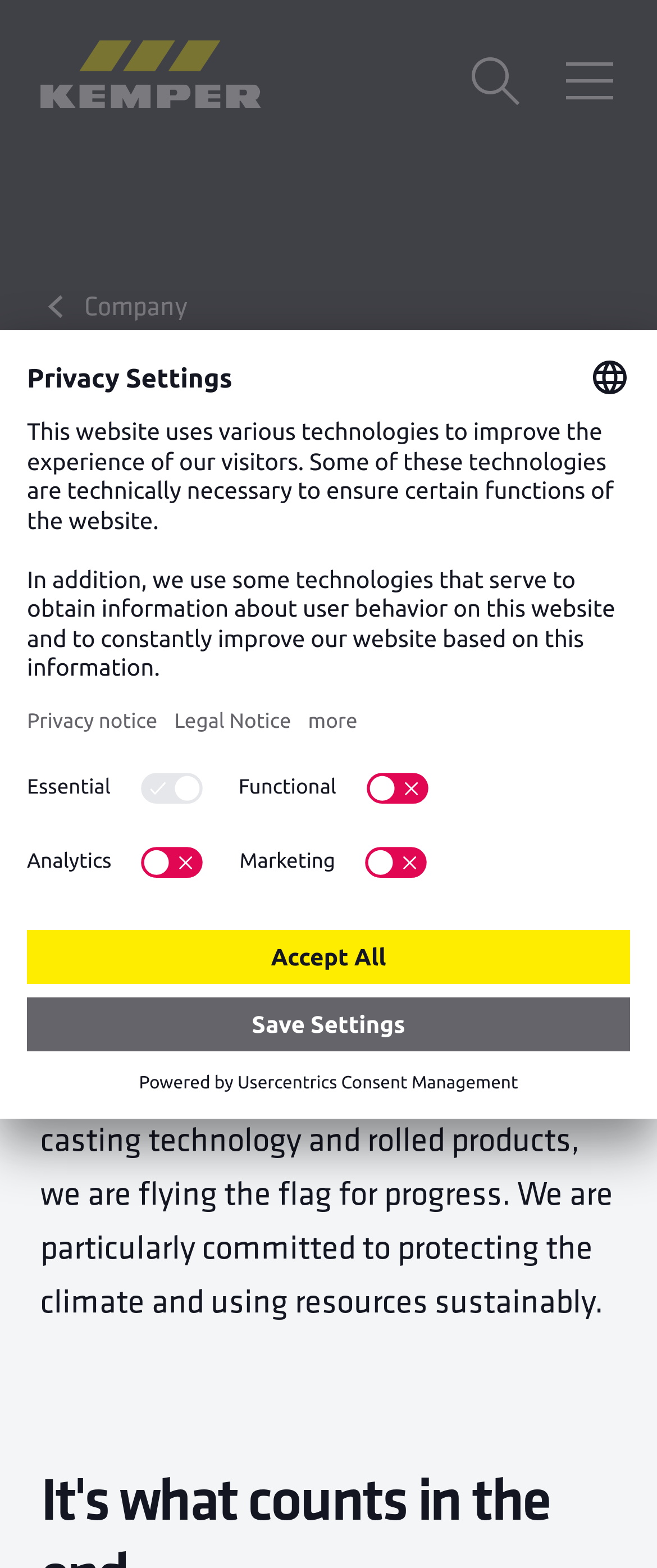Find the bounding box coordinates for the element that must be clicked to complete the instruction: "Read about what the company stands for". The coordinates should be four float numbers between 0 and 1, indicated as [left, top, right, bottom].

[0.062, 0.61, 0.938, 0.658]